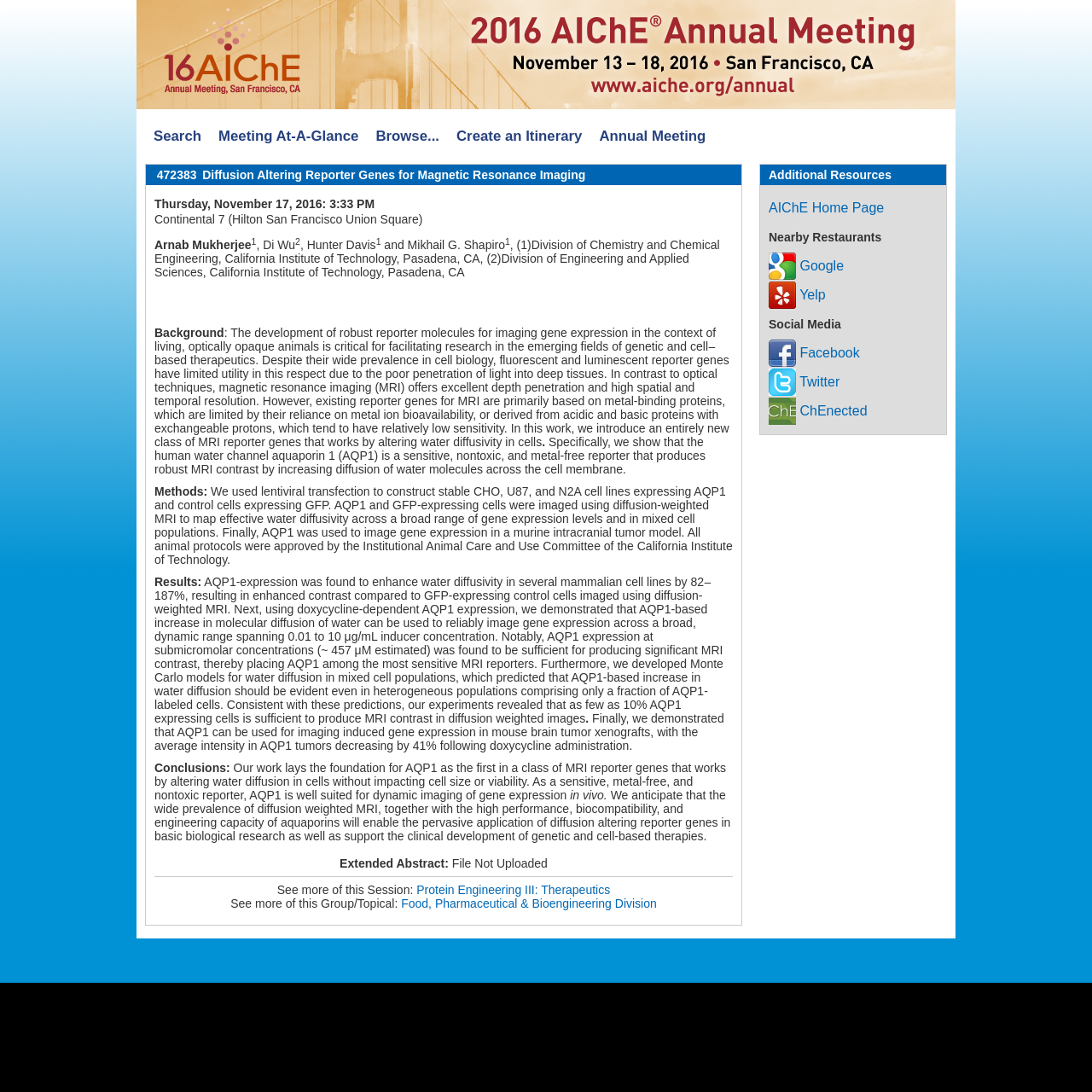Determine the bounding box coordinates for the clickable element to execute this instruction: "Browse sessions". Provide the coordinates as four float numbers between 0 and 1, i.e., [left, top, right, bottom].

[0.336, 0.112, 0.41, 0.138]